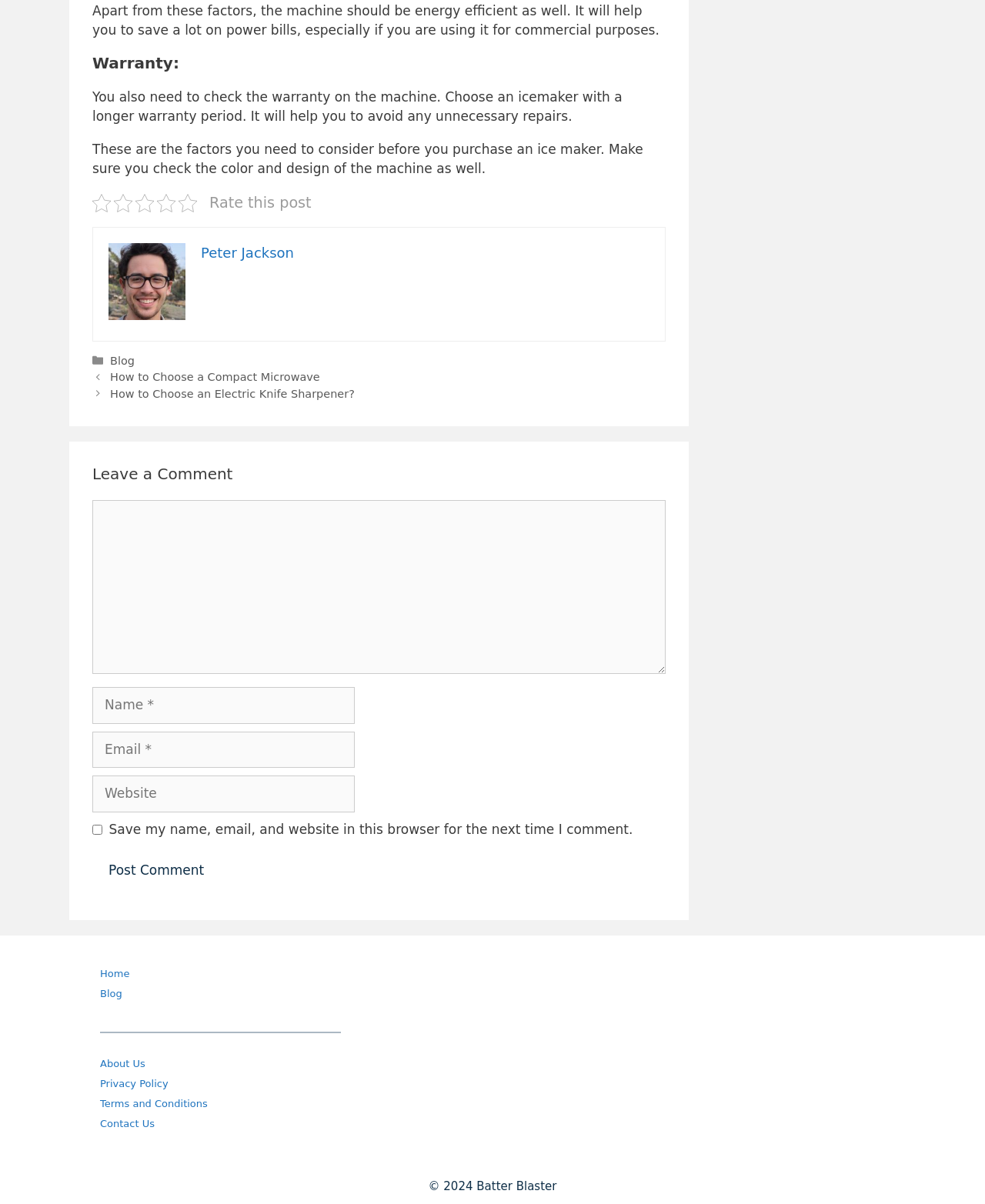What are the categories of posts on this website? Refer to the image and provide a one-word or short phrase answer.

Blog